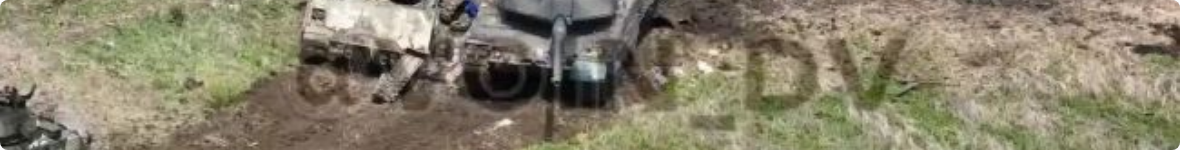Respond to the following question using a concise word or phrase: 
Are the military vehicles in the image intact?

No